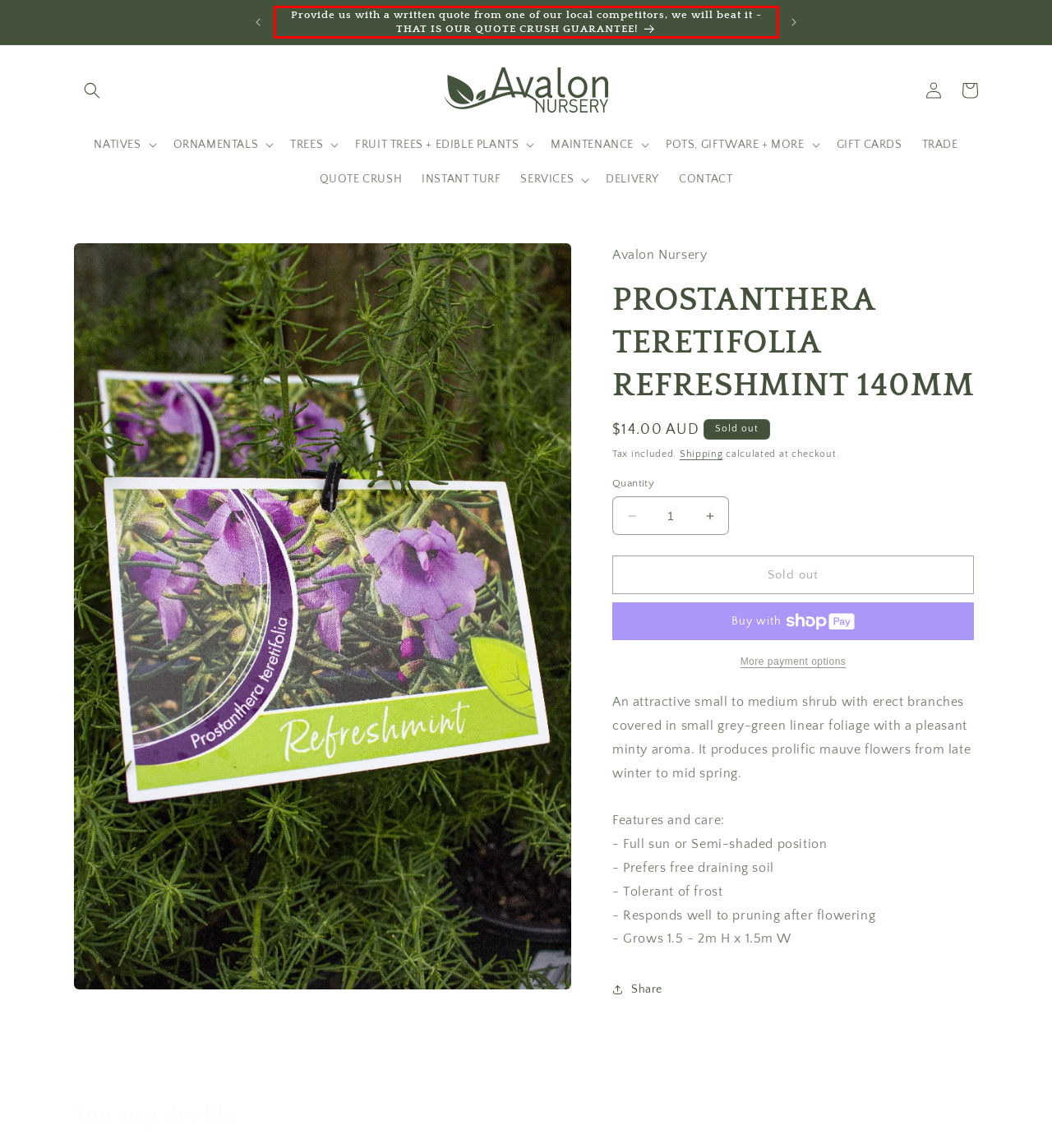You have a screenshot with a red rectangle around a UI element. Recognize and extract the text within this red bounding box using OCR.

Provide us with a written quote from one of our local competitors, we will beat it - THAT IS OUR QUOTE CRUSH GUARANTEE!